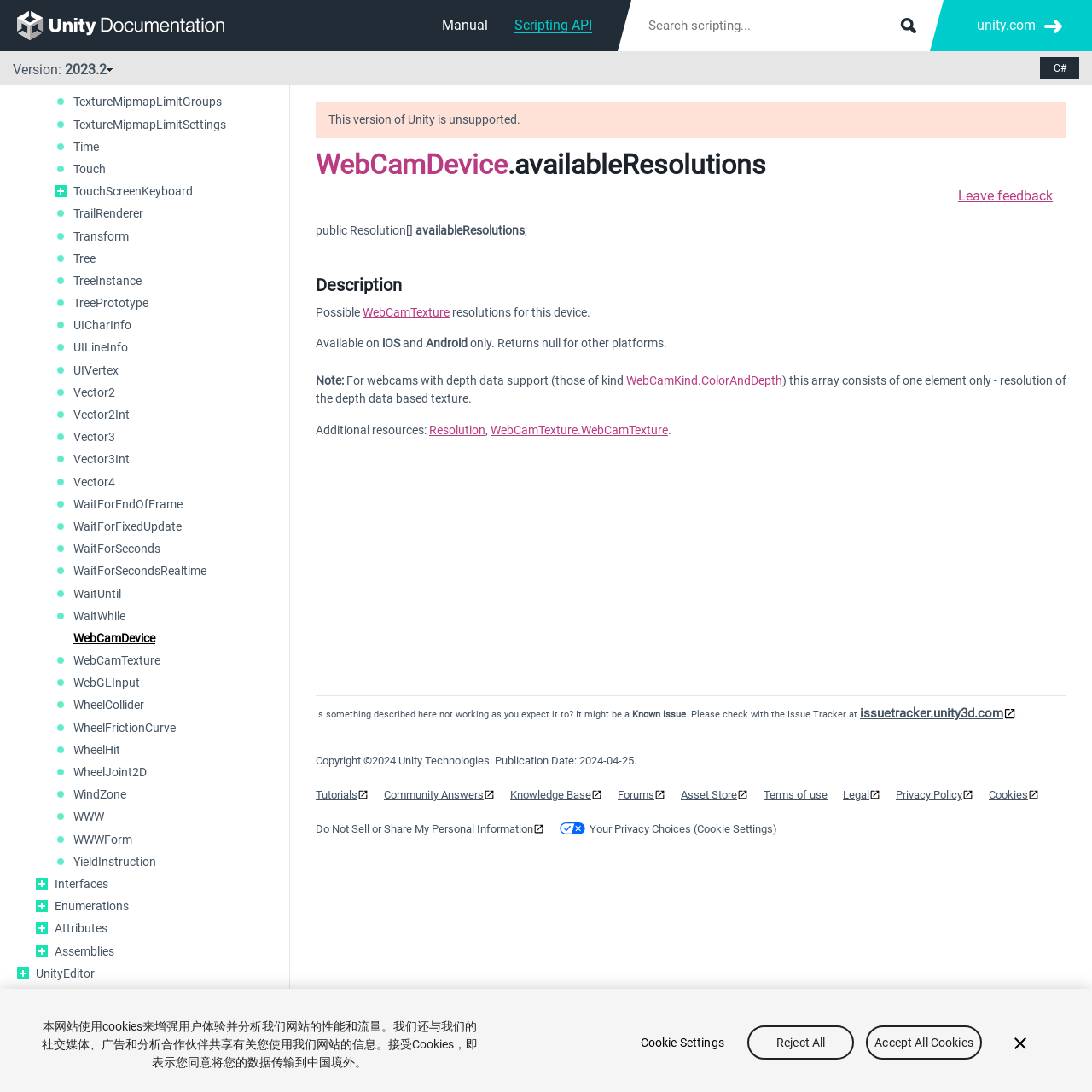What is the version of Unity?
Using the image, provide a detailed and thorough answer to the question.

I found the version of Unity by looking at the static text element that says 'Version:' and its corresponding value '2023.2'.